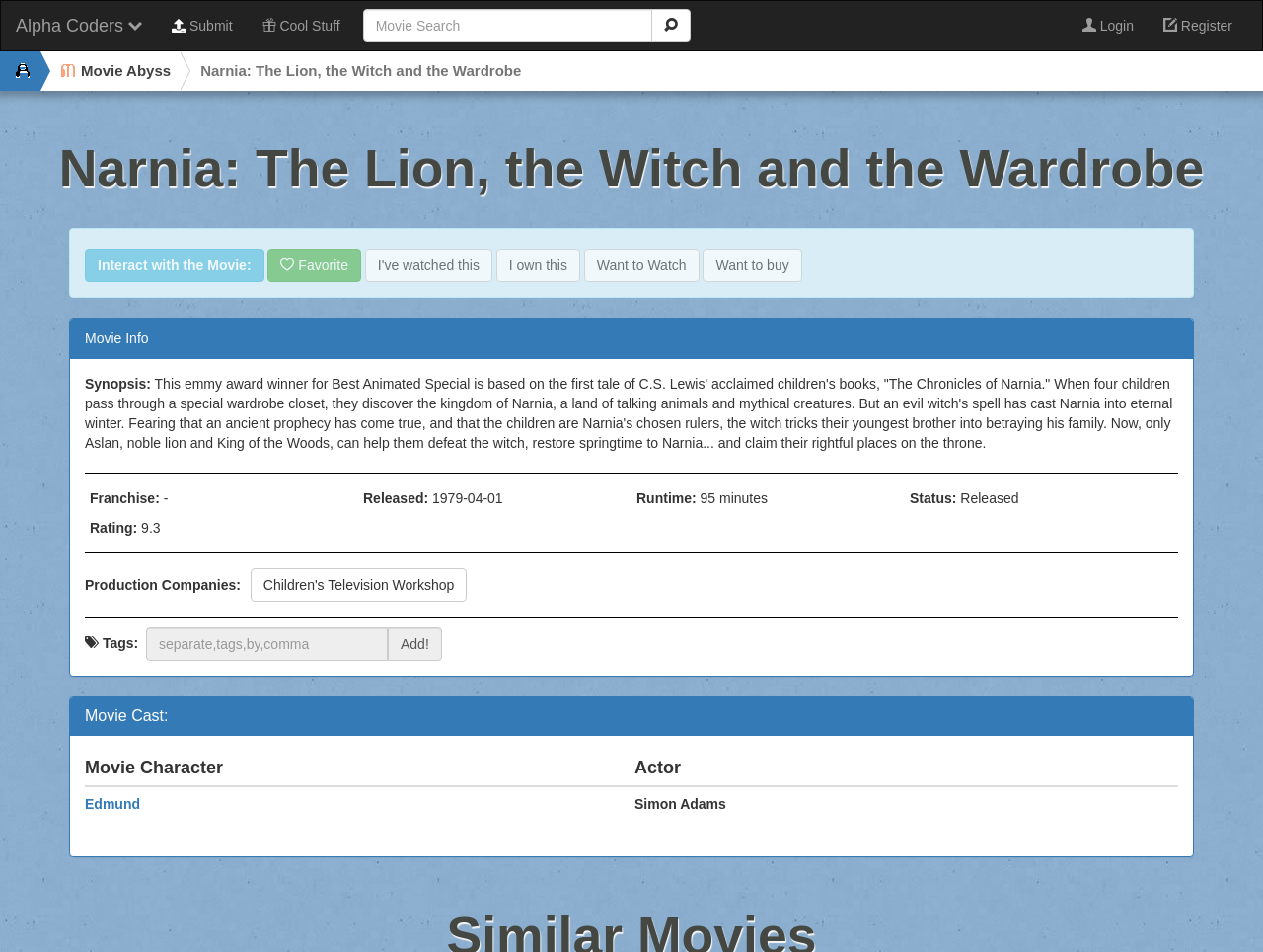What is the franchise of the movie?
Please give a well-detailed answer to the question.

I found the answer by looking at the static text element with the text 'Franchise:' and its adjacent static text element with the text '-', which indicates that the franchise of the movie is not specified.